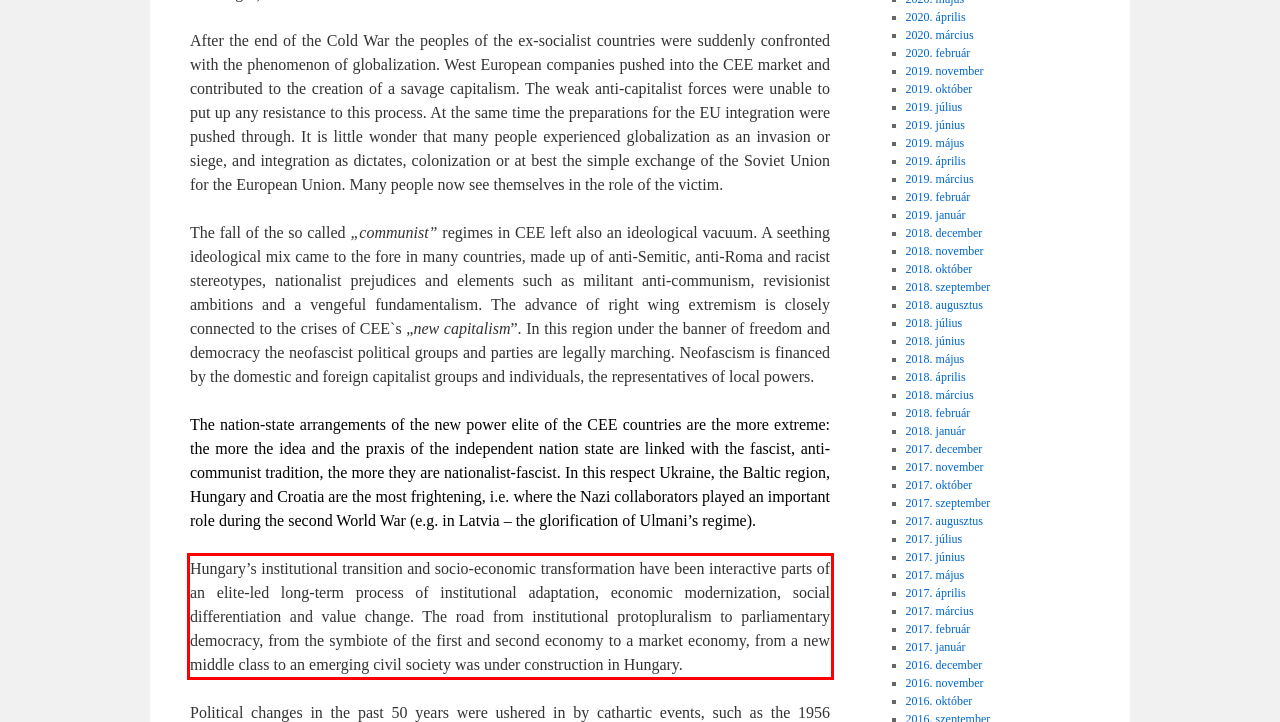Please analyze the screenshot of a webpage and extract the text content within the red bounding box using OCR.

Hungary’s institutional transition and socio-economic transformation have been interactive parts of an elite-led long-term process of institutional adaptation, economic modernization, social differentiation and value change. The road from institutional protopluralism to parliamentary democracy, from the symbiote of the first and second economy to a market economy, from a new middle class to an emerging civil society was under construction in Hungary.